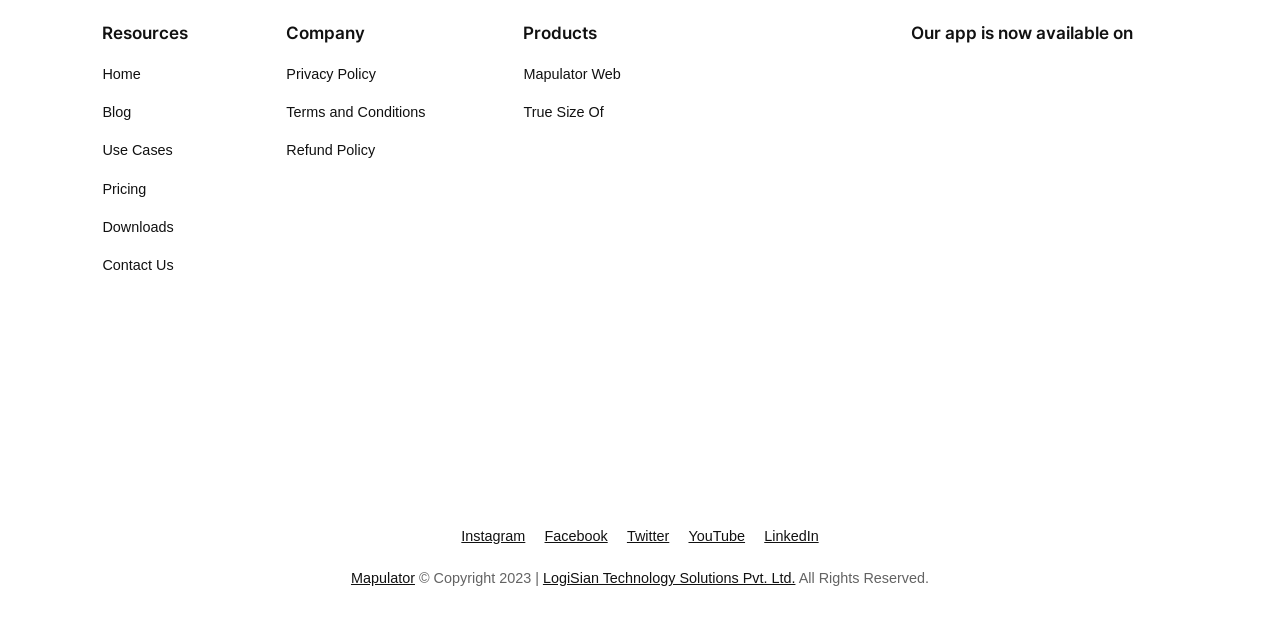Provide the bounding box coordinates, formatted as (top-left x, top-left y, bottom-right x, bottom-right y), with all values being floating point numbers between 0 and 1. Identify the bounding box of the UI element that matches the description: LogiSian Technology Solutions Pvt. Ltd.

[0.424, 0.908, 0.621, 0.934]